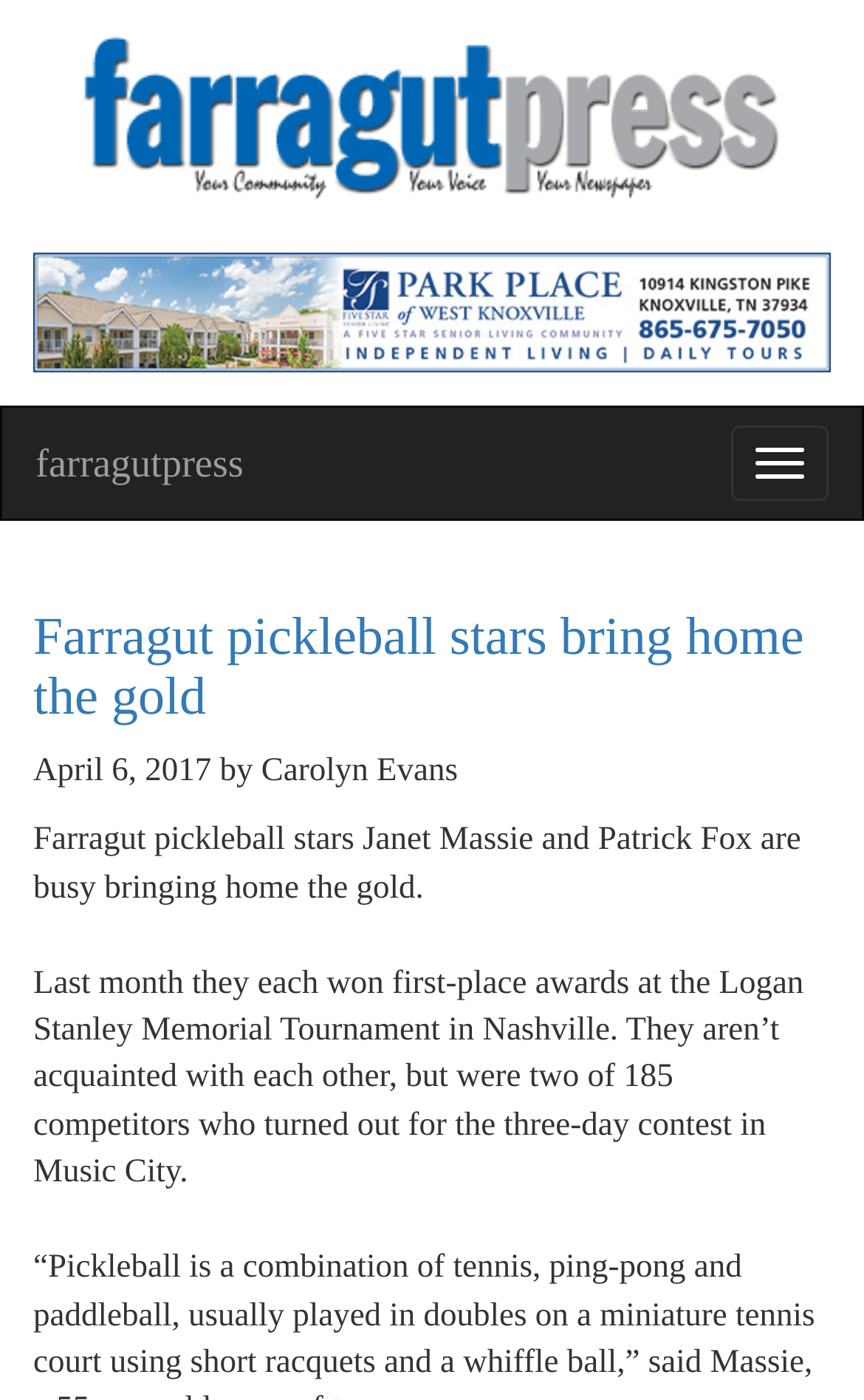Who wrote the article?
Provide a thorough and detailed answer to the question.

I found the author of the article by looking at the static text element that says 'by Carolyn Evans' which is located below the heading 'Farragut pickleball stars bring home the gold'.